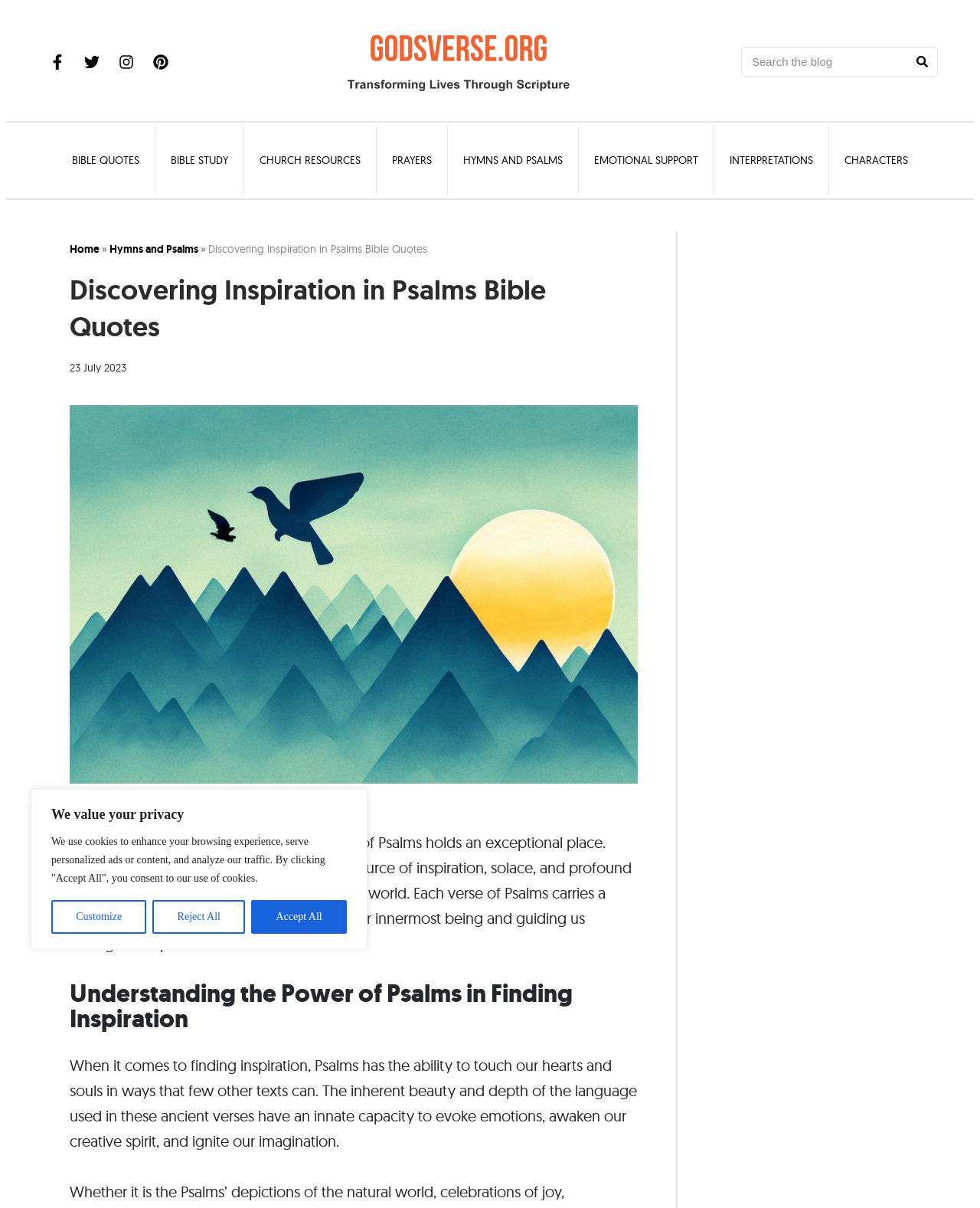How many links are in the top navigation menu?
Using the visual information from the image, give a one-word or short-phrase answer.

7